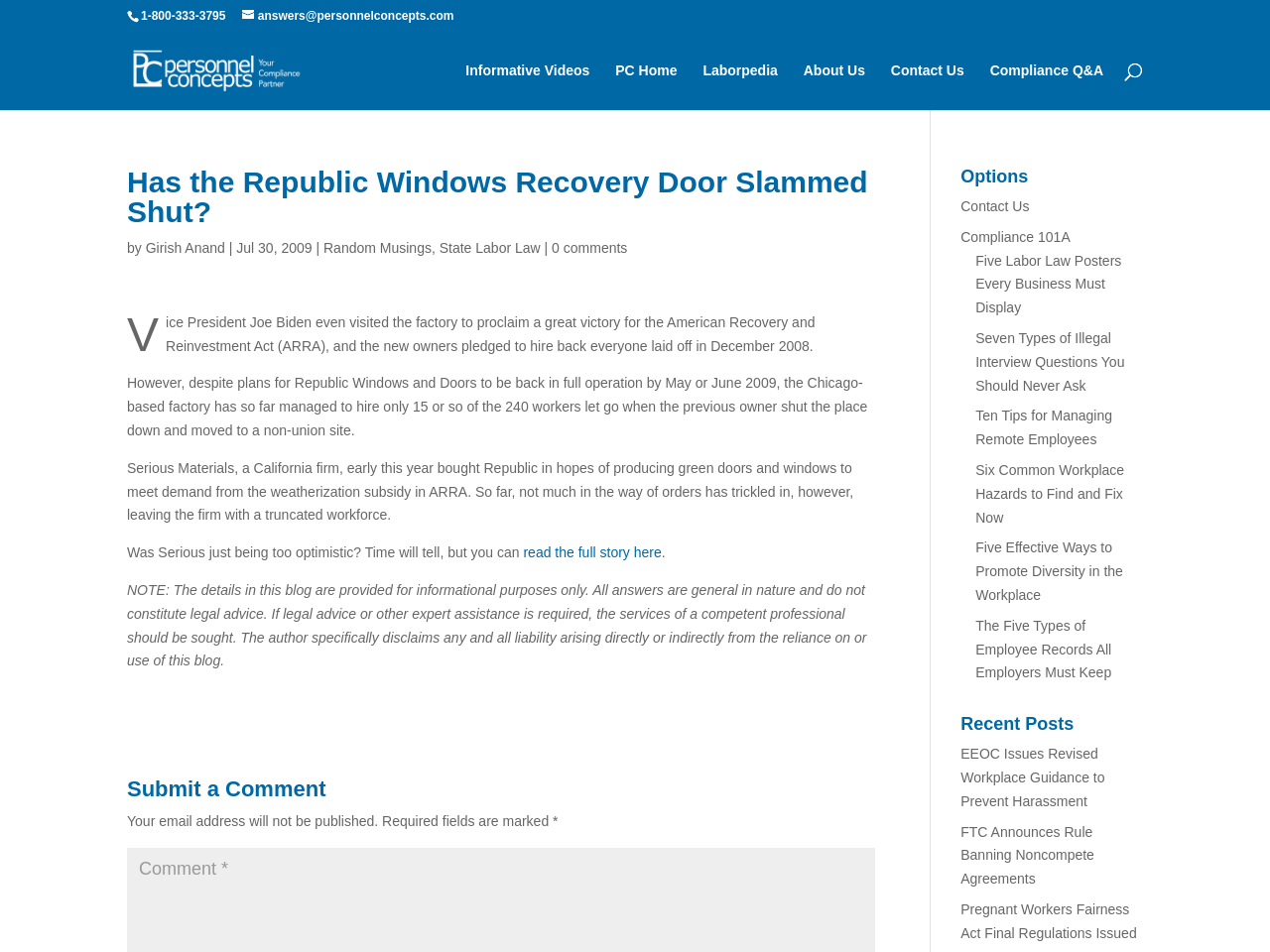Please find and generate the text of the main heading on the webpage.

Has the Republic Windows Recovery Door Slammed Shut?